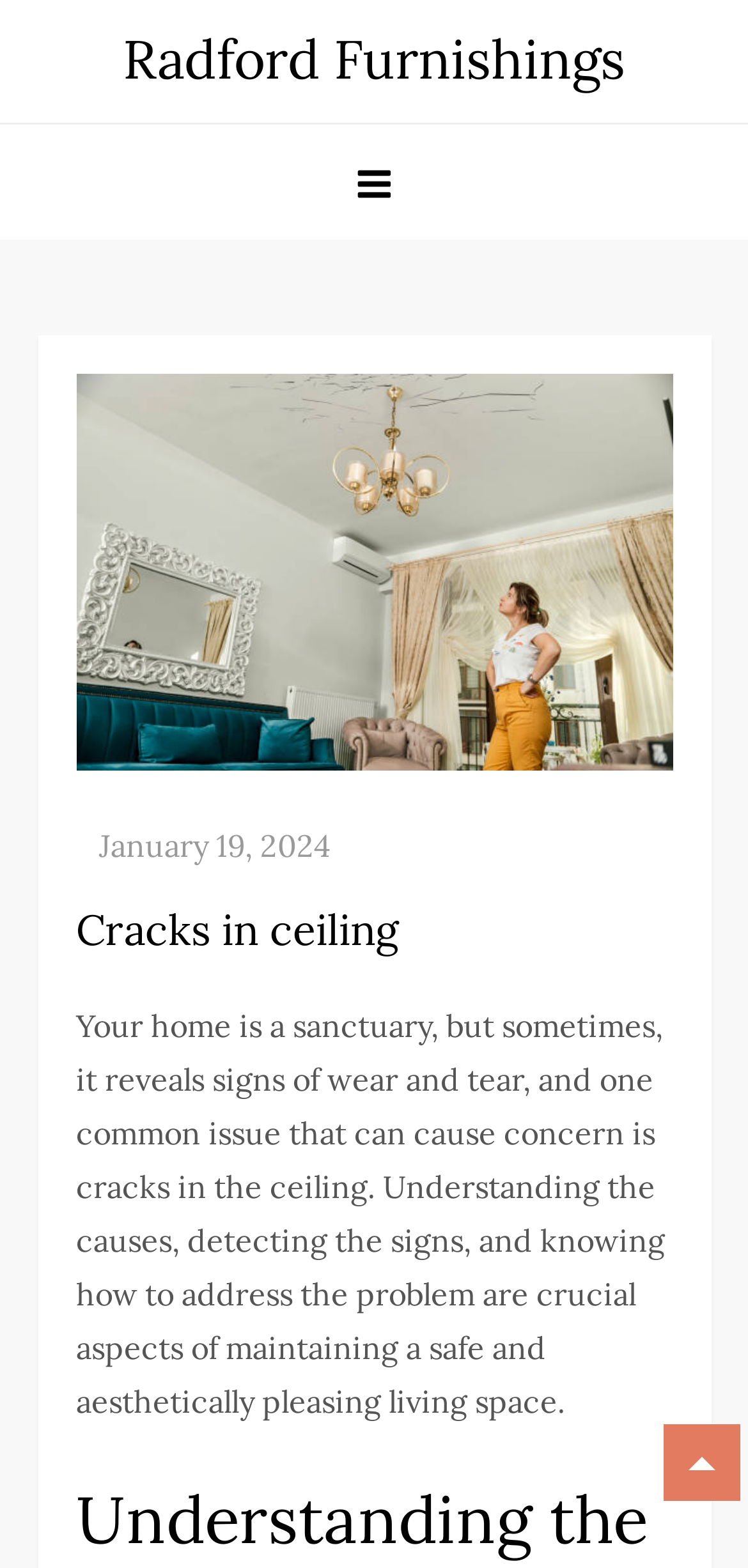Construct a comprehensive description capturing every detail on the webpage.

The webpage is about "Cracks in ceiling" and is related to Radford Furnishings. At the top, there is a link to Radford Furnishings, taking up most of the width. Below it, there is a button that controls the primary menu, positioned roughly in the middle of the page. 

To the left of the button, there is a link showing the date "January 19, 2024", accompanied by a time element. Above these elements, there is a header section with a heading that reads "Cracks in ceiling". 

Below the header, there is a block of text that discusses the importance of addressing cracks in the ceiling, maintaining a safe and aesthetically pleasing living space. This text is positioned near the top of the page, spanning most of the width. 

At the very bottom right of the page, there is another link, but its purpose is unclear.